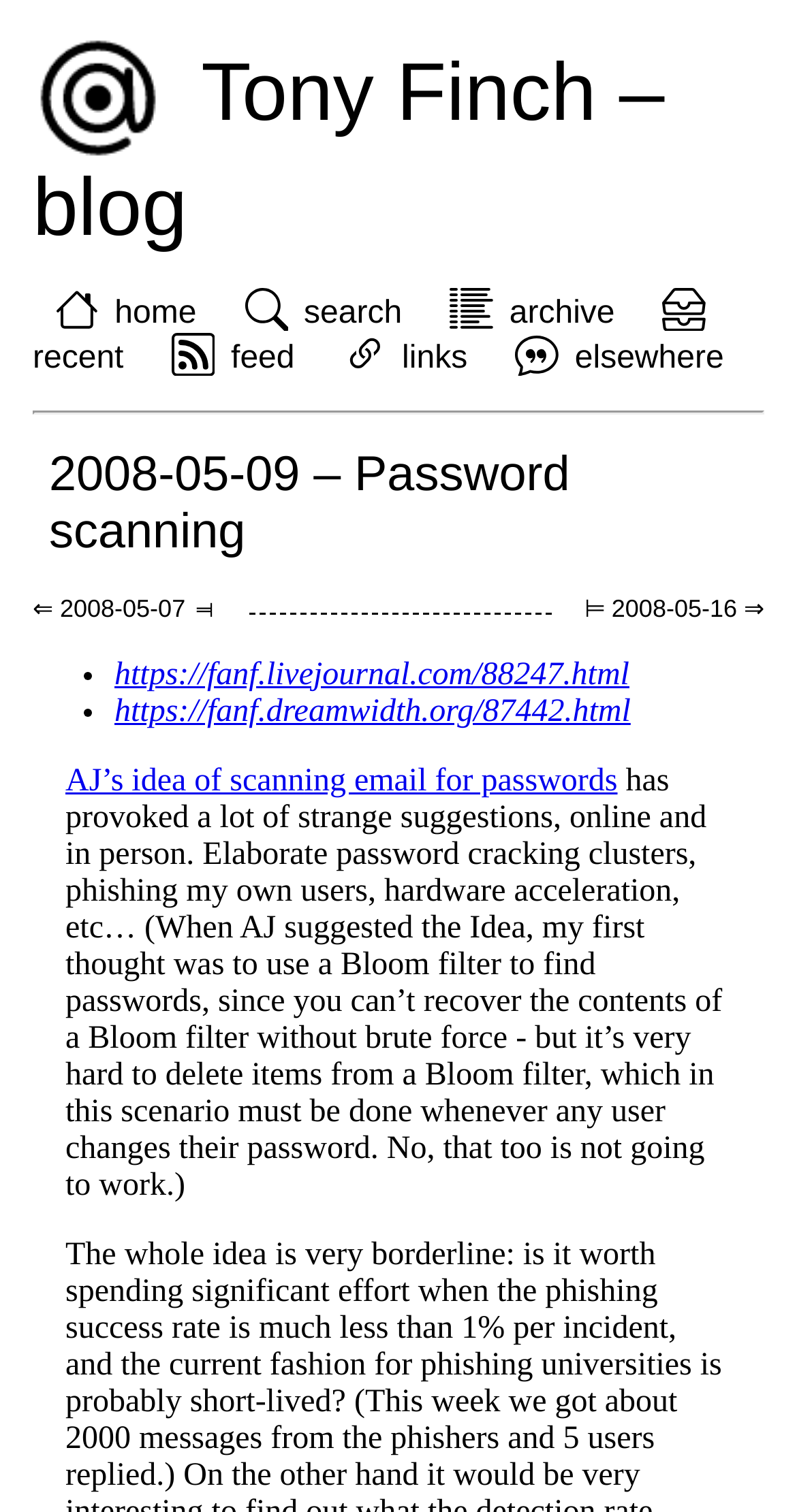Pinpoint the bounding box coordinates of the area that must be clicked to complete this instruction: "go to home page".

[0.144, 0.196, 0.246, 0.219]